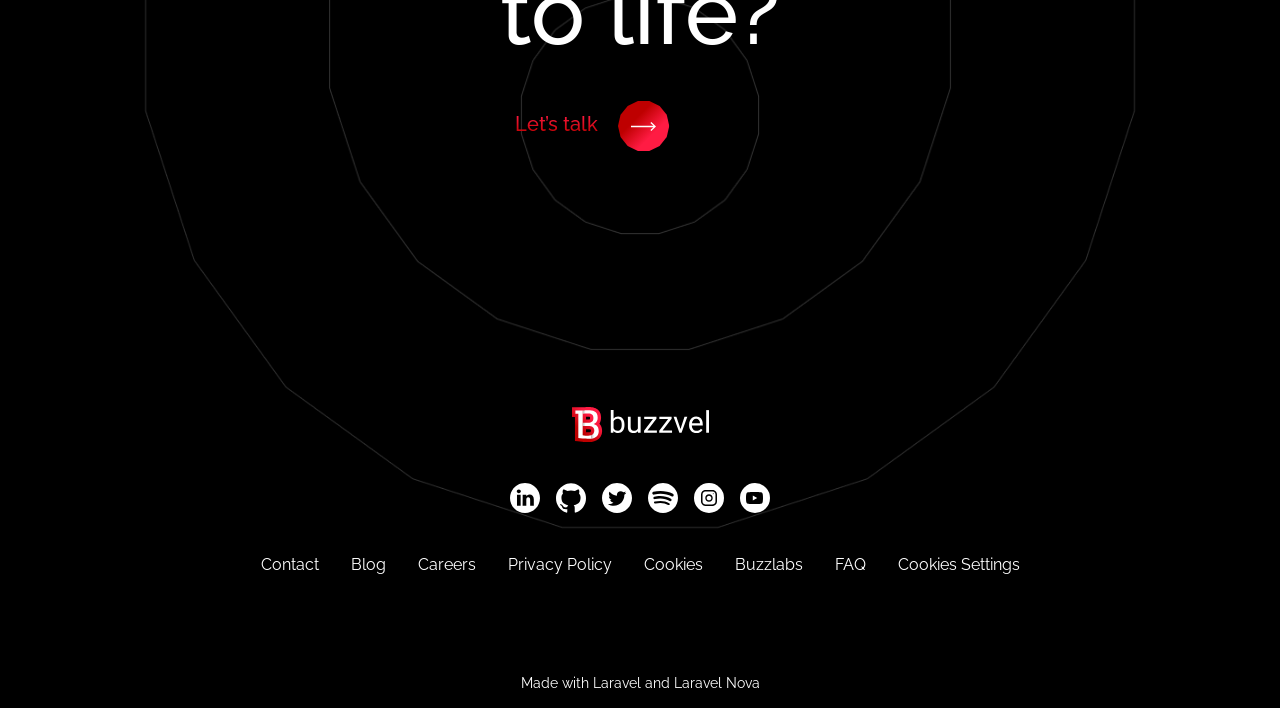Find the bounding box coordinates of the area that needs to be clicked in order to achieve the following instruction: "Check the FAQ". The coordinates should be specified as four float numbers between 0 and 1, i.e., [left, top, right, bottom].

[0.652, 0.781, 0.676, 0.815]